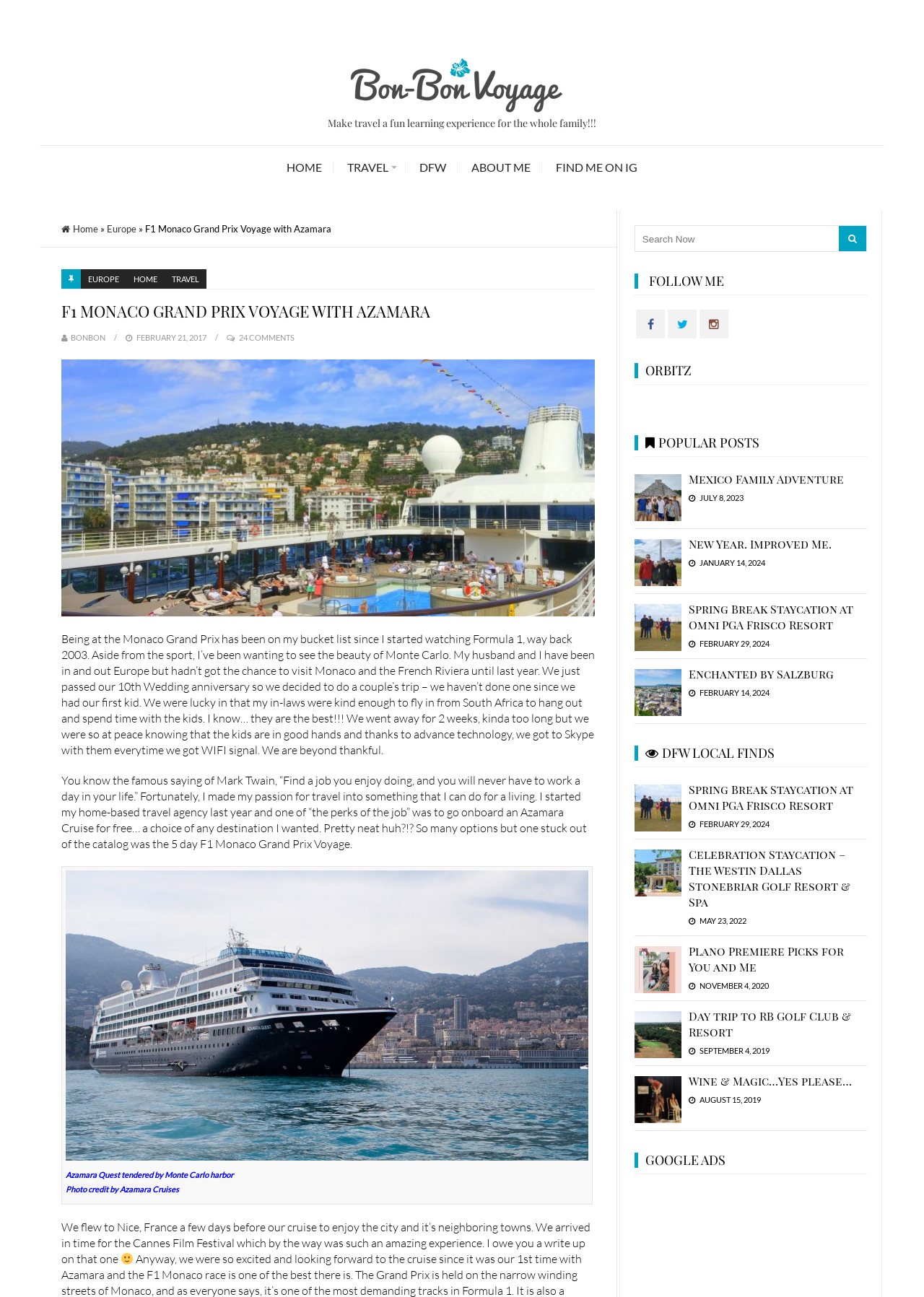How many weeks did the author spend on the trip?
Your answer should be a single word or phrase derived from the screenshot.

2